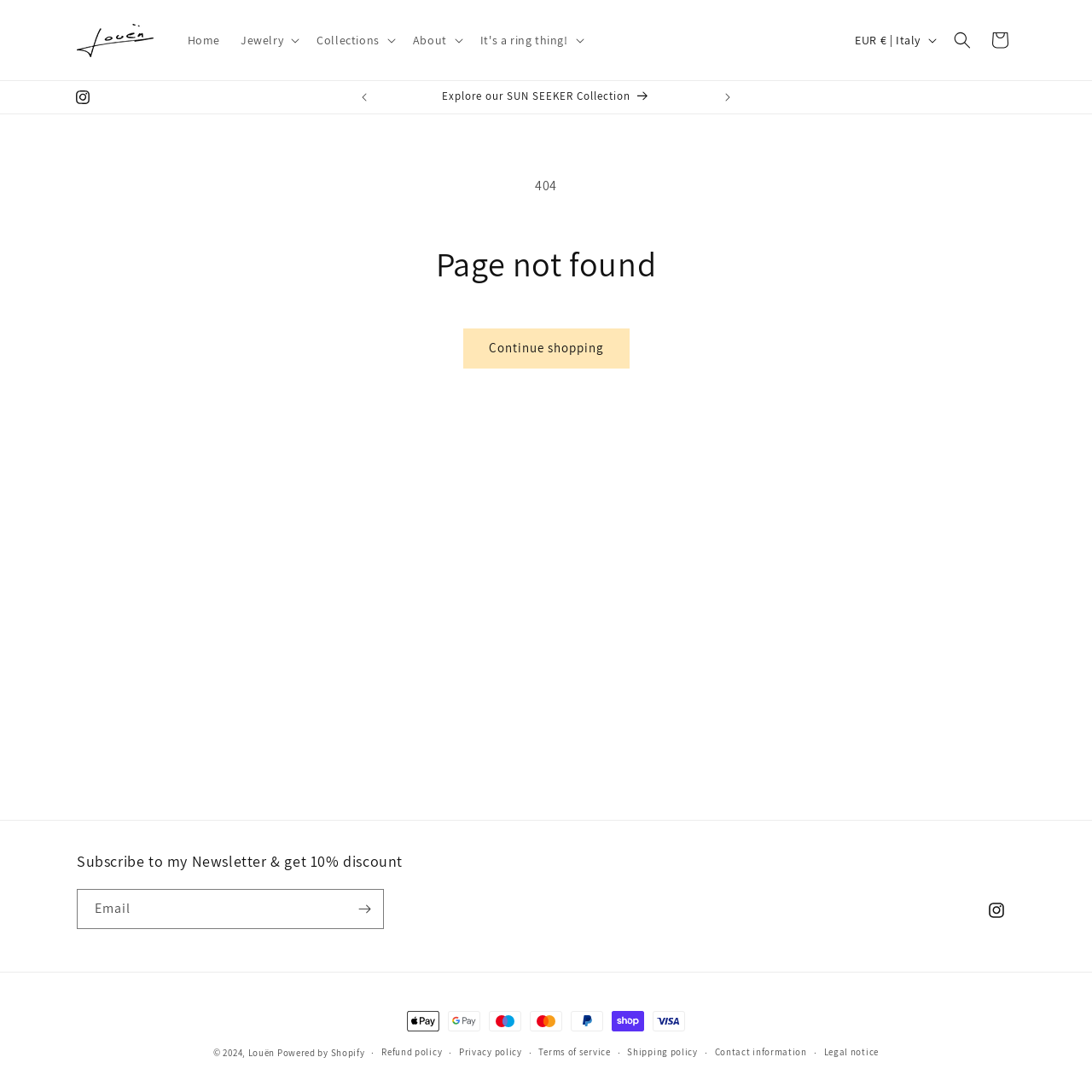Using the provided description Powered by Shopify, find the bounding box coordinates for the UI element. Provide the coordinates in (top-left x, top-left y, bottom-right x, bottom-right y) format, ensuring all values are between 0 and 1.

[0.254, 0.958, 0.334, 0.969]